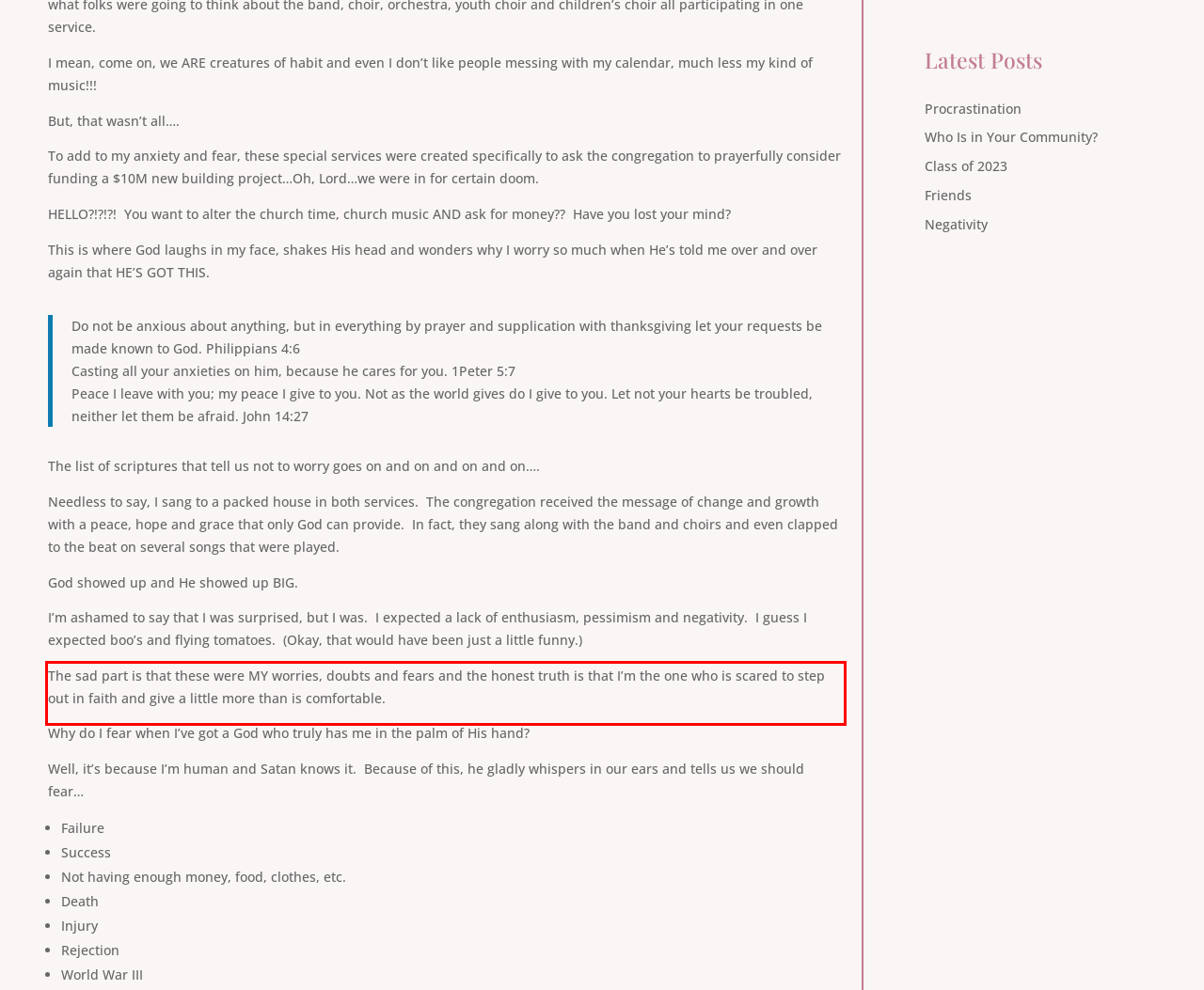Analyze the screenshot of the webpage that features a red bounding box and recognize the text content enclosed within this red bounding box.

The sad part is that these were MY worries, doubts and fears and the honest truth is that I’m the one who is scared to step out in faith and give a little more than is comfortable.